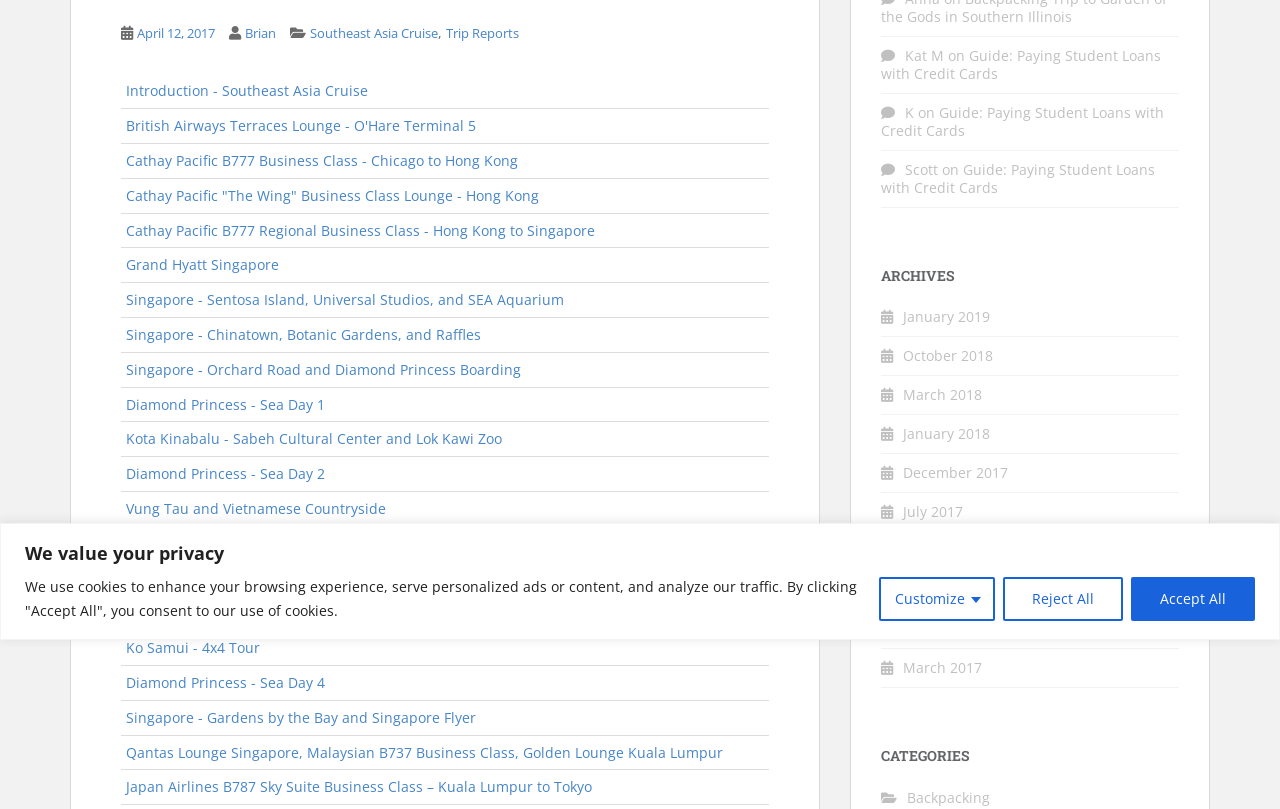Can you find the bounding box coordinates for the UI element given this description: "Backpacking"? Provide the coordinates as four float numbers between 0 and 1: [left, top, right, bottom].

[0.709, 0.974, 0.773, 0.997]